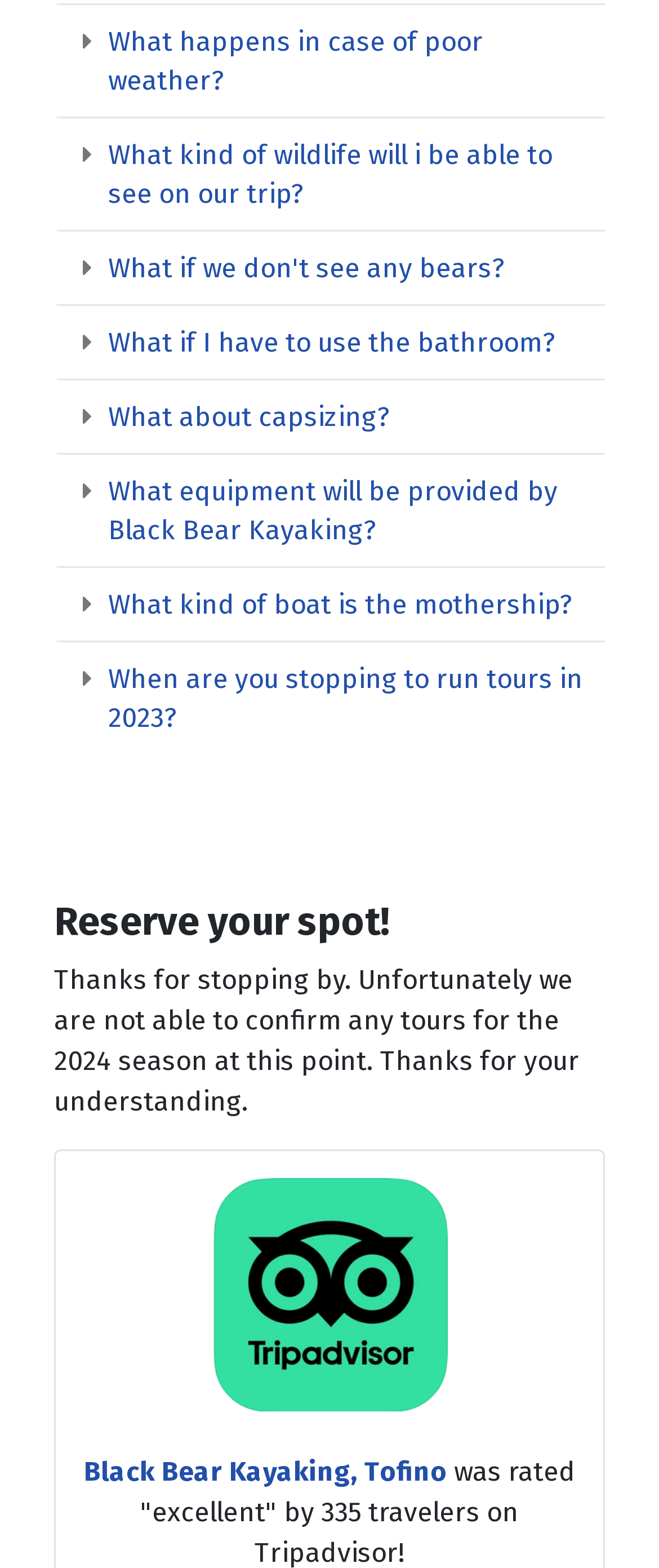Identify the bounding box coordinates of the HTML element based on this description: "What about capsizing?".

[0.164, 0.253, 0.892, 0.278]